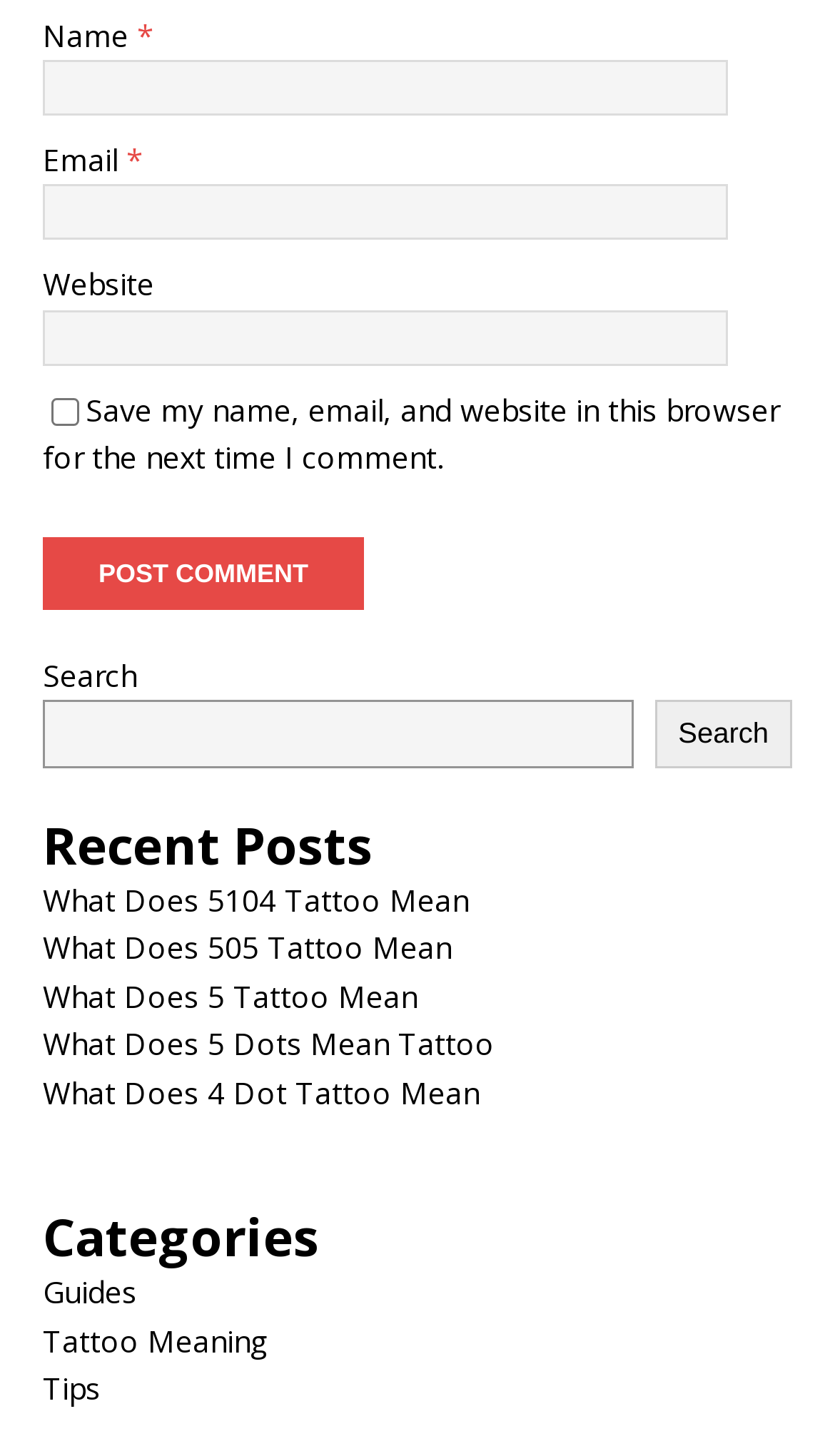Point out the bounding box coordinates of the section to click in order to follow this instruction: "Learn about crisis shelter".

None